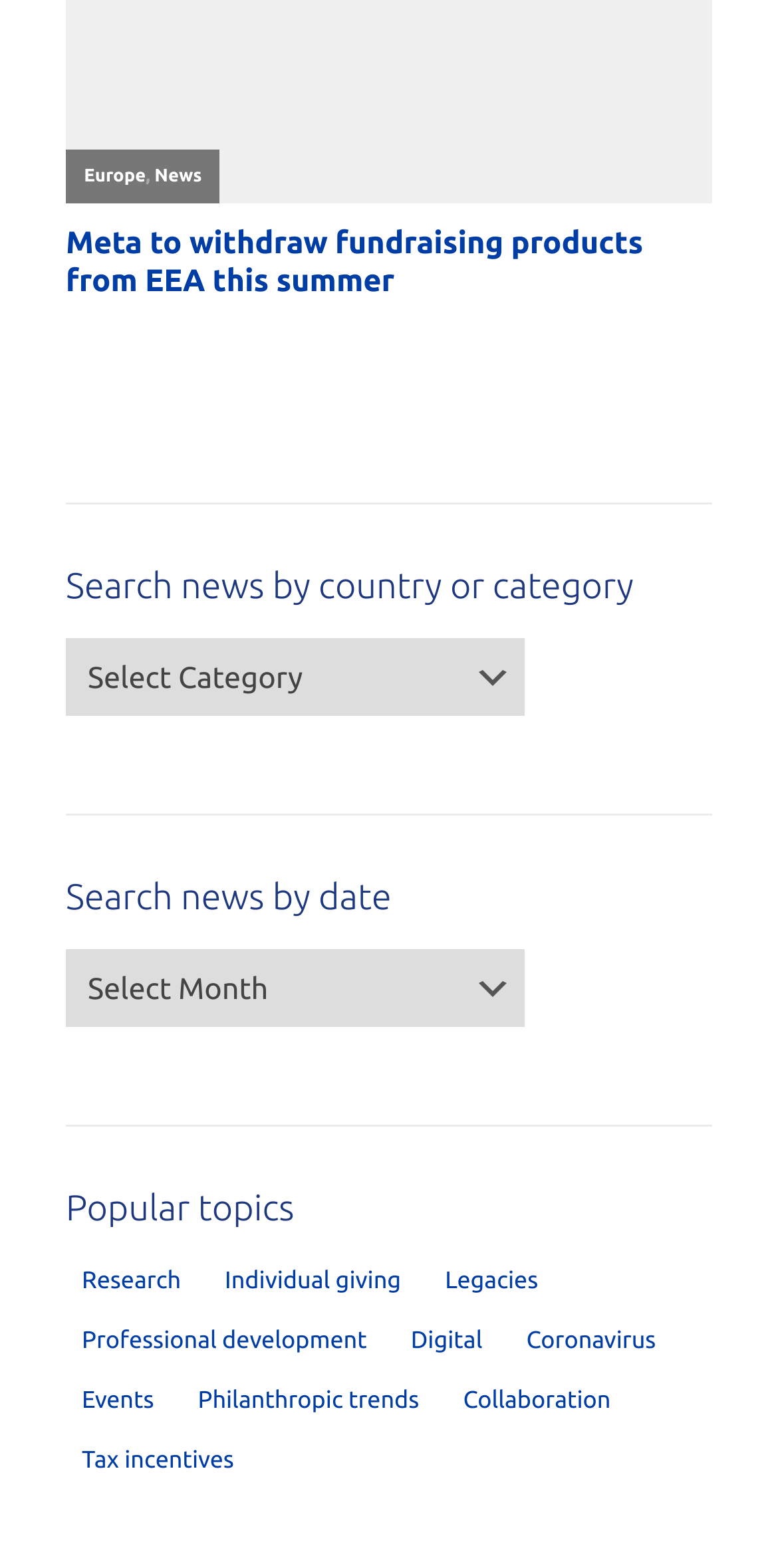Determine the bounding box of the UI component based on this description: "Europe". The bounding box coordinates should be four float values between 0 and 1, i.e., [left, top, right, bottom].

[0.108, 0.105, 0.187, 0.118]